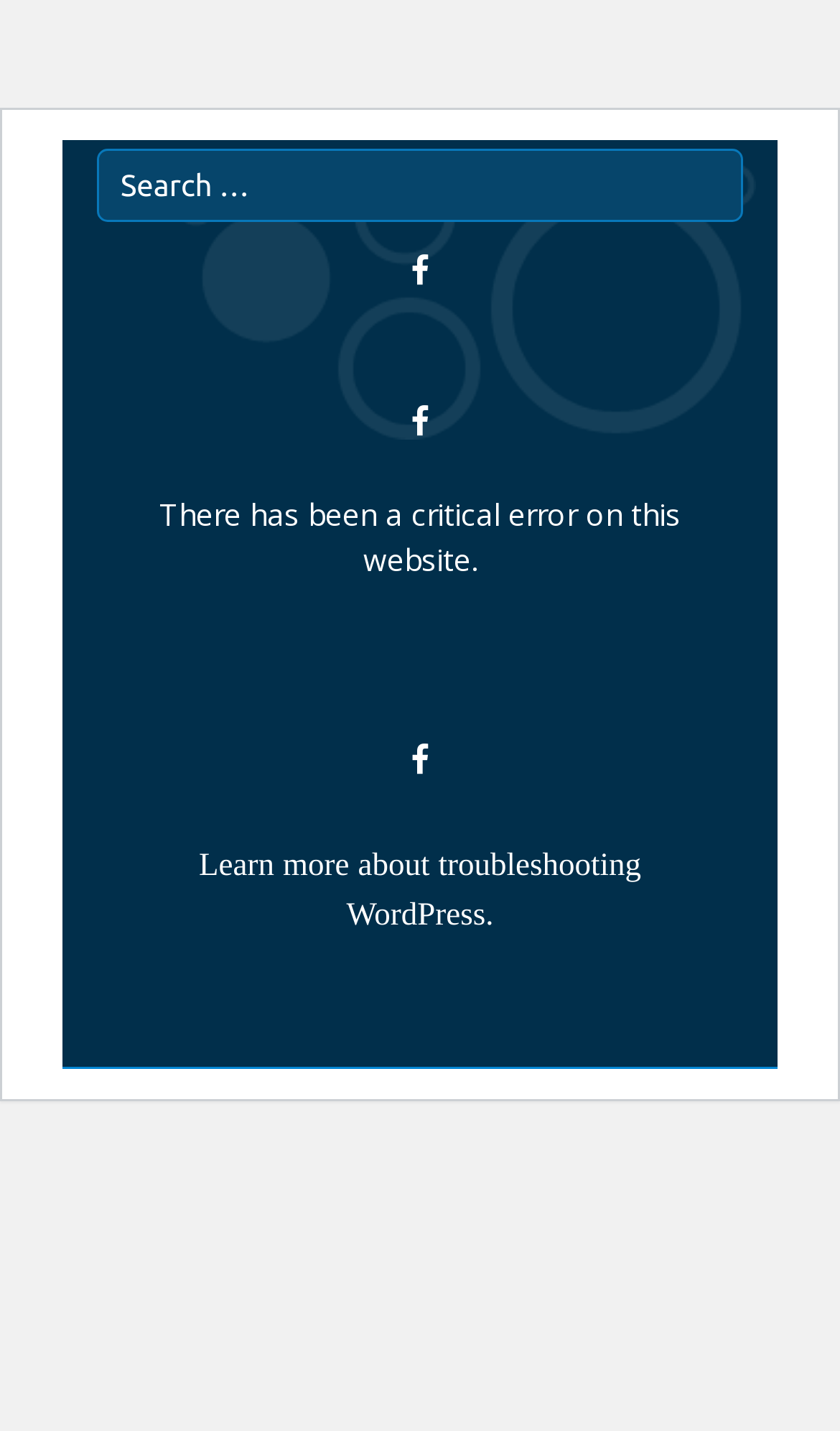How many error messages are displayed?
Please respond to the question with a detailed and well-explained answer.

There is one error message displayed on the webpage, which is 'There has been a critical error on this website.' It is indicated by a warning icon and is located below the search box.